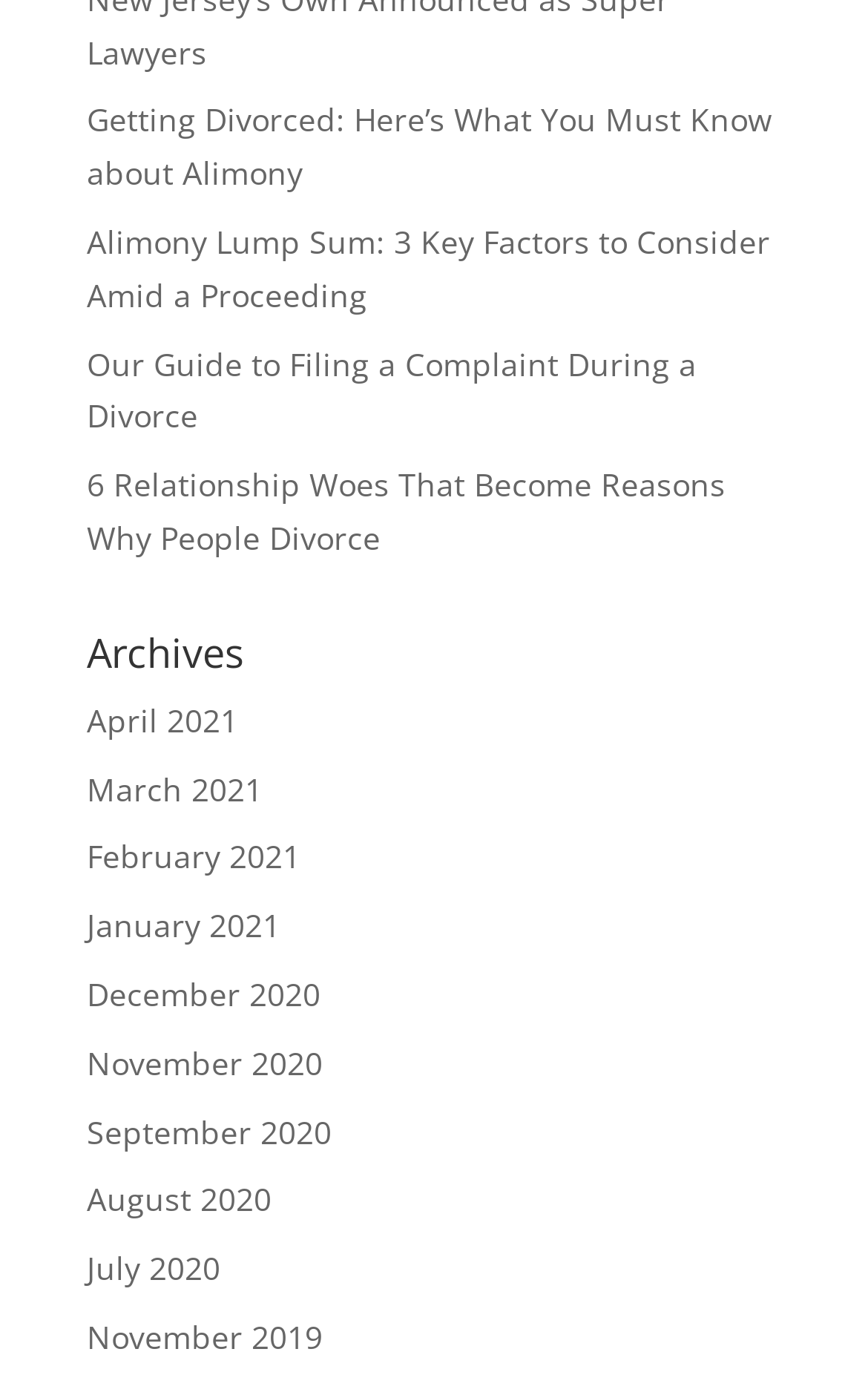What is the purpose of the section below the links?
Provide a detailed answer to the question, using the image to inform your response.

The section below the links has a heading 'Archives' and contains links to different months and years, suggesting that it is an archive of past articles or posts, allowing users to access older content.